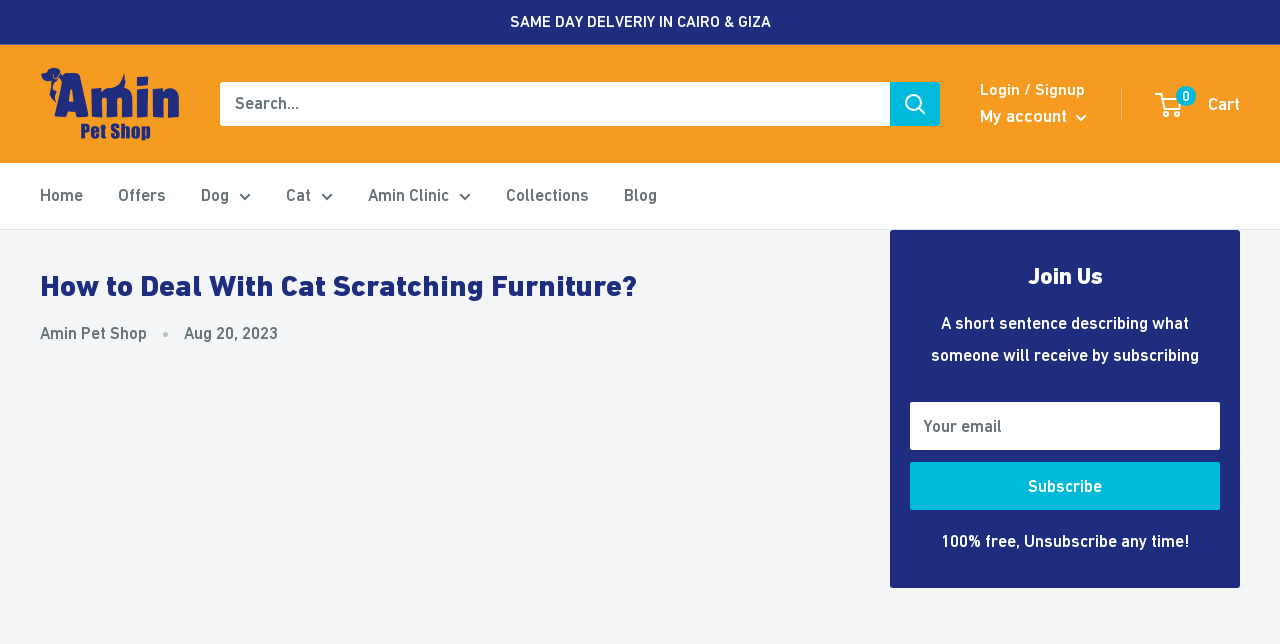From the webpage screenshot, identify the region described by My account. Provide the bounding box coordinates as (top-left x, top-left y, bottom-right x, bottom-right y), with each value being a floating point number between 0 and 1.

[0.766, 0.154, 0.849, 0.206]